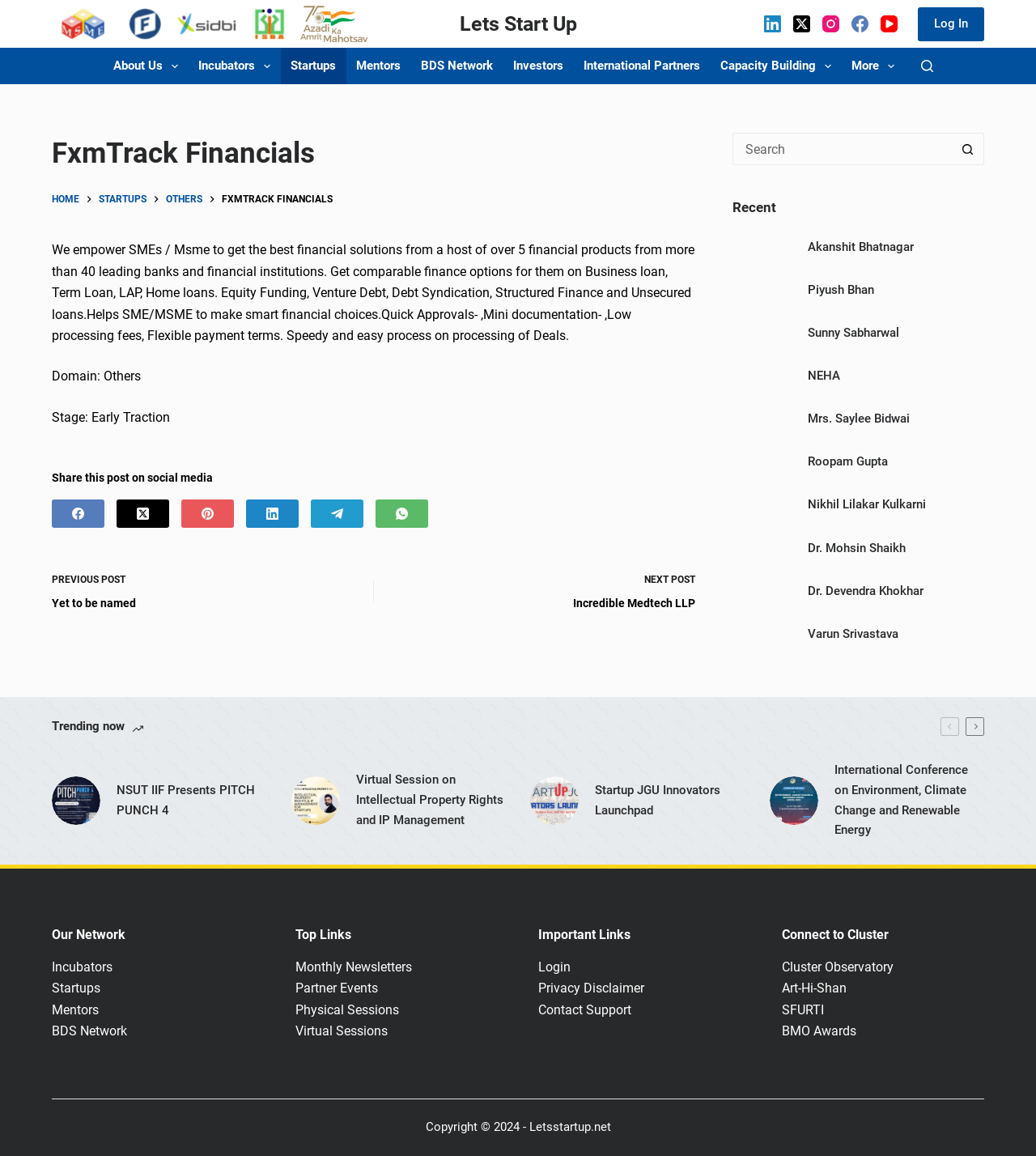What is the stage of the domain 'Others'?
Using the visual information, reply with a single word or short phrase.

Early Traction